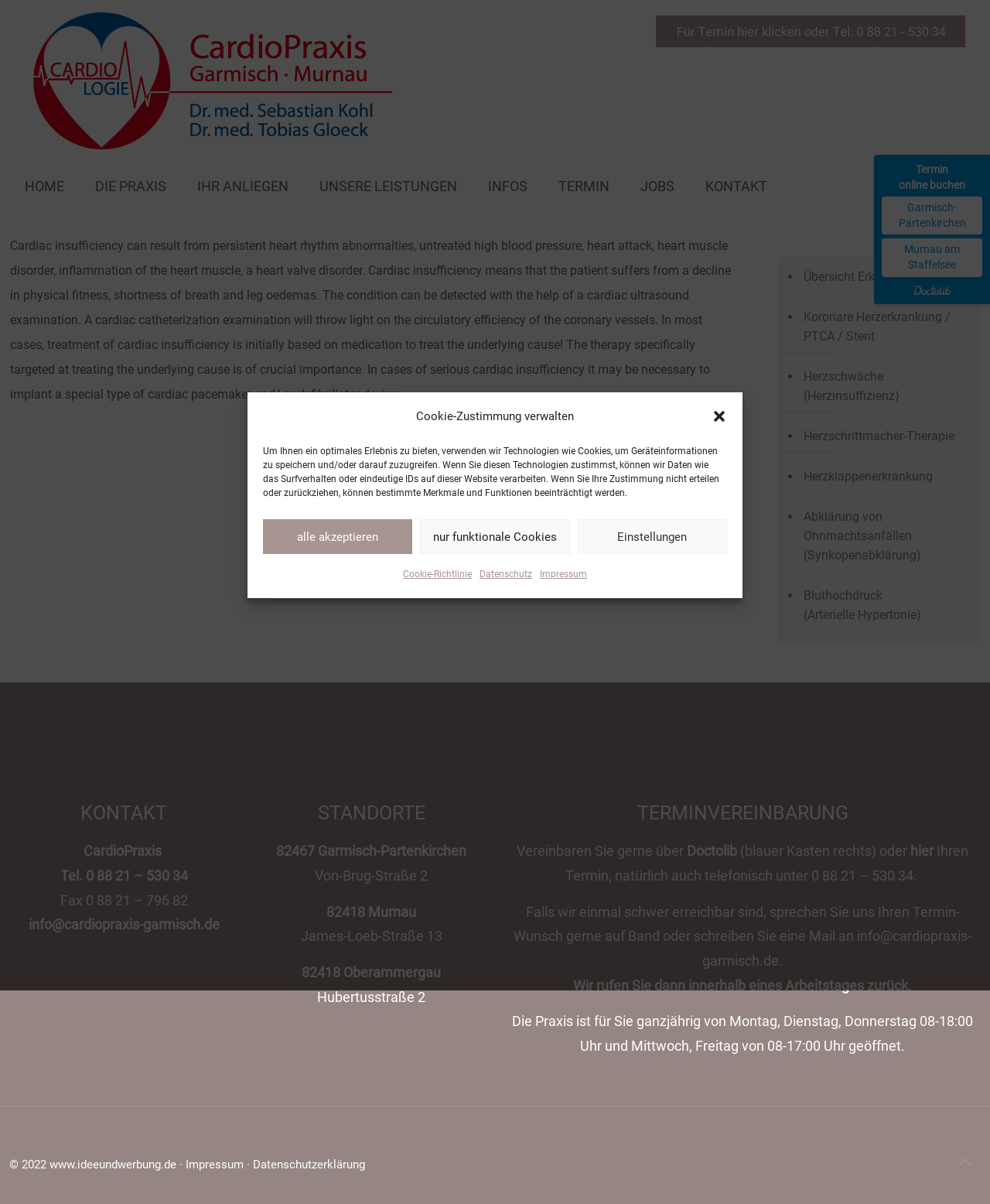Identify the bounding box coordinates of the region that should be clicked to execute the following instruction: "search for something".

[0.921, 0.147, 0.941, 0.163]